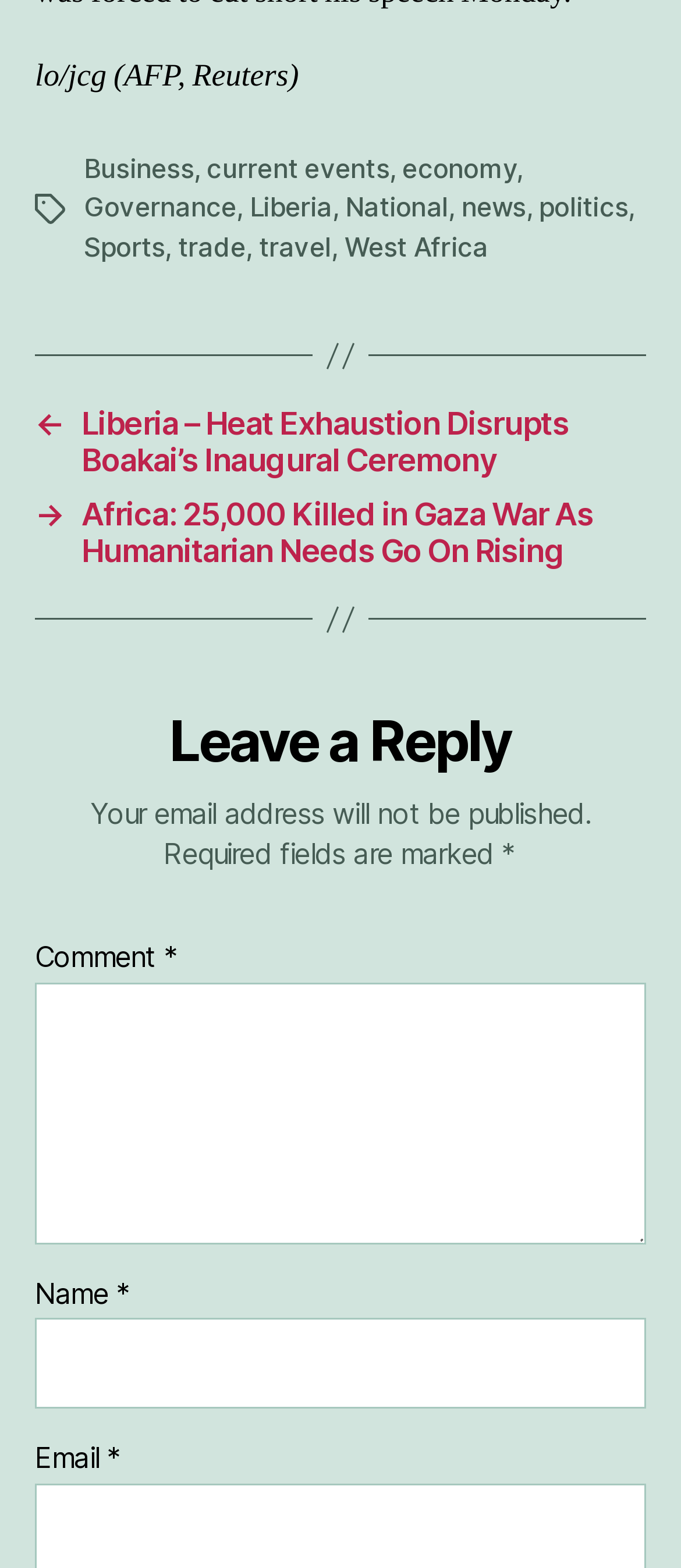Please locate the bounding box coordinates for the element that should be clicked to achieve the following instruction: "Click on the 'Business' link". Ensure the coordinates are given as four float numbers between 0 and 1, i.e., [left, top, right, bottom].

[0.123, 0.097, 0.285, 0.118]